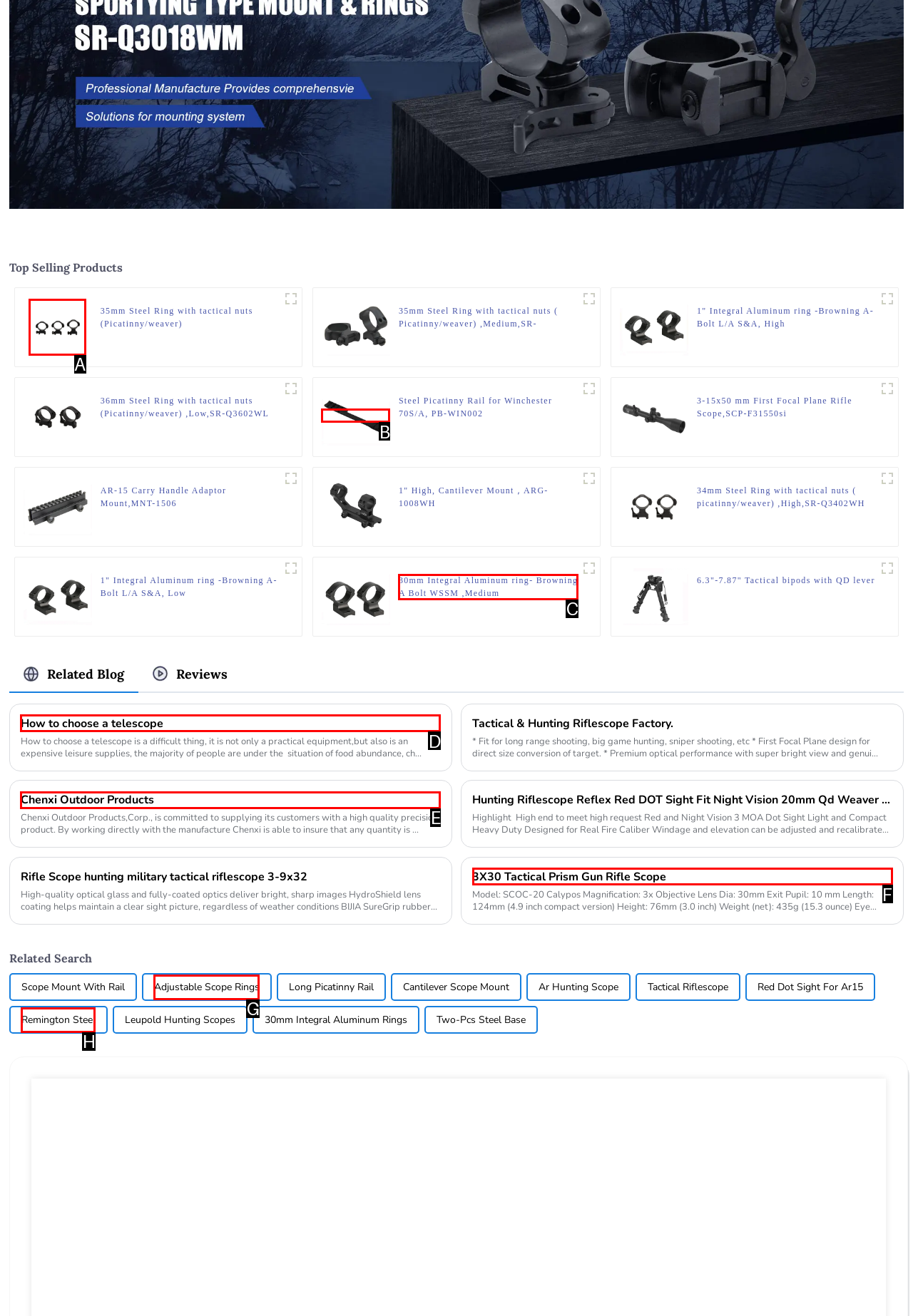Indicate which lettered UI element to click to fulfill the following task: View the 'reviews' section
Provide the letter of the correct option.

None